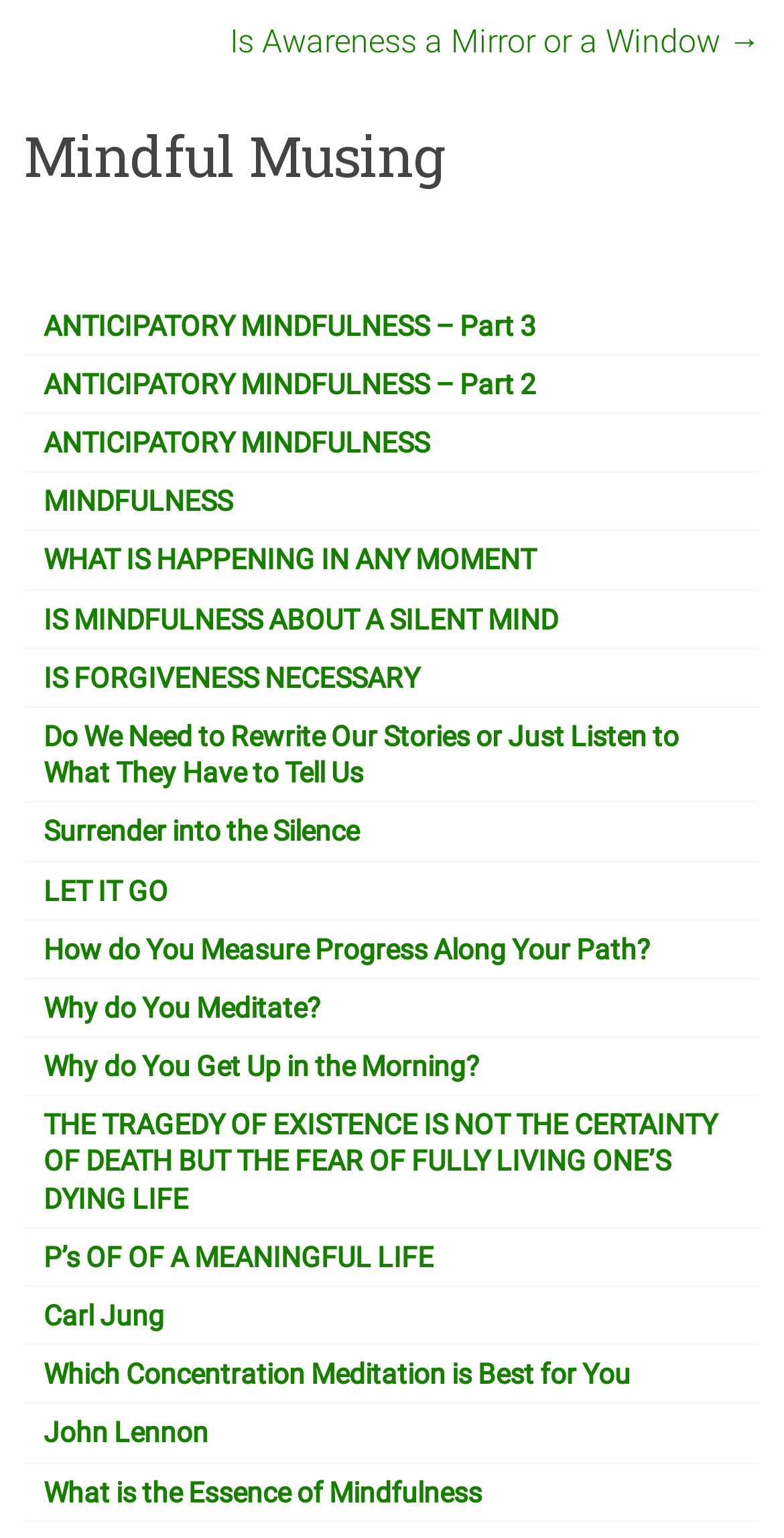Using the description: "ANTICIPATORY MINDFULNESS – Part 3", determine the UI element's bounding box coordinates. Ensure the coordinates are in the format of four float numbers between 0 and 1, i.e., [left, top, right, bottom].

[0.056, 0.201, 0.684, 0.222]